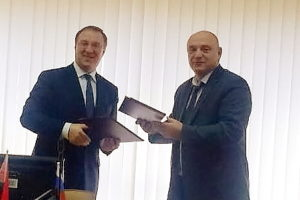Paint a vivid picture of the image with your description.

The image captures a significant moment during an official meeting between representatives from Russia and Belarus, where two individuals, likely leaders or officials from each country, are seen exchanging signed agreements or documents. Both men are dressed in formal attire, with one in a navy blue suit and the other in a dark suit, symbolizing the importance of this diplomatic interaction. The backdrop features soft vertical blinds, adding a professional atmosphere to the scene. This meeting is part of broader discussions related to cooperation in the pharmaceutical sector, highlighting the collaborative efforts to enhance regulatory standards and practices in the industry. This exchange signifies the commitment to strengthening ties and fostering joint initiatives between the two nations.